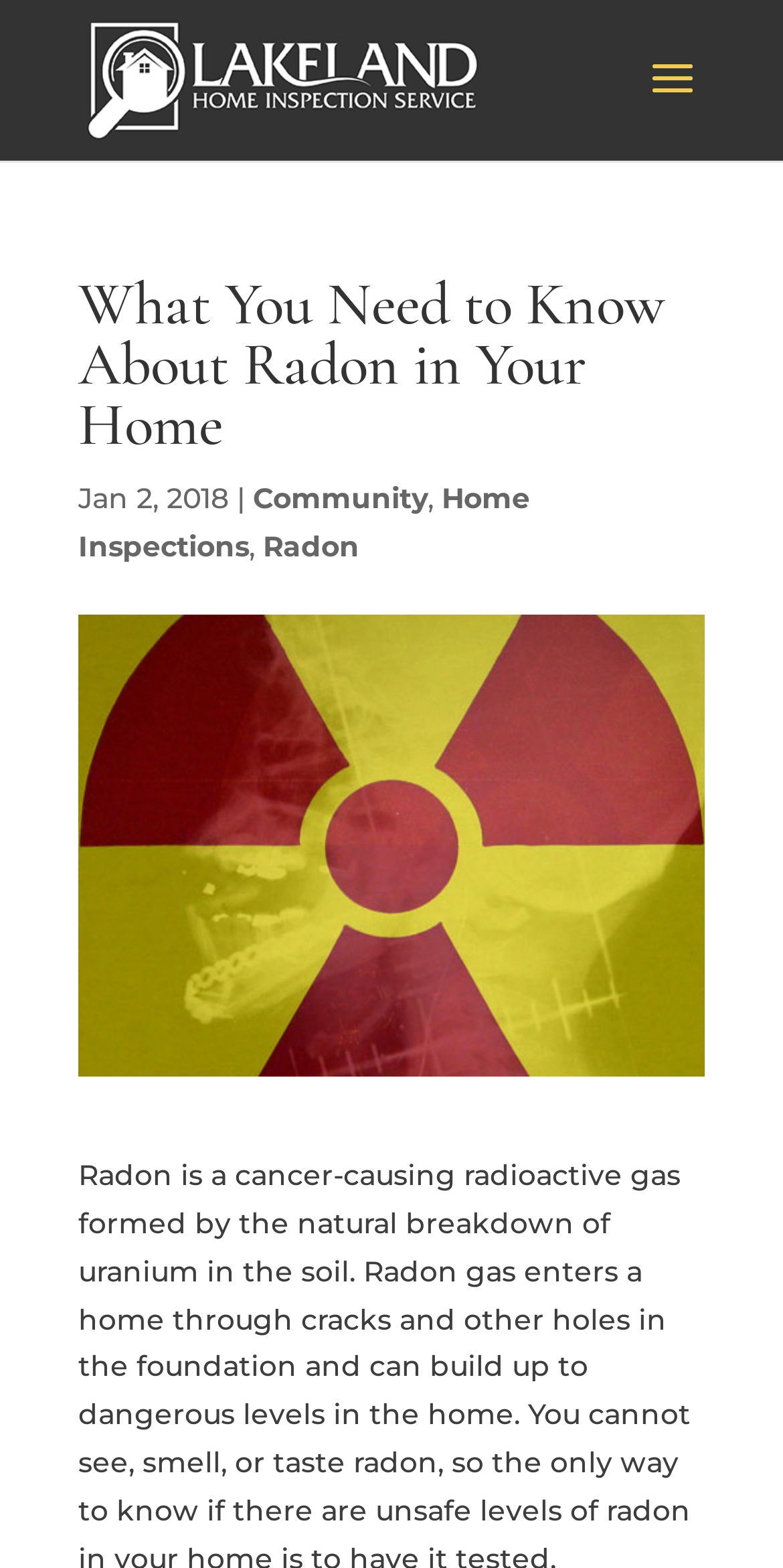What is the date of the webpage's content?
Observe the image and answer the question with a one-word or short phrase response.

Jan 2, 2018